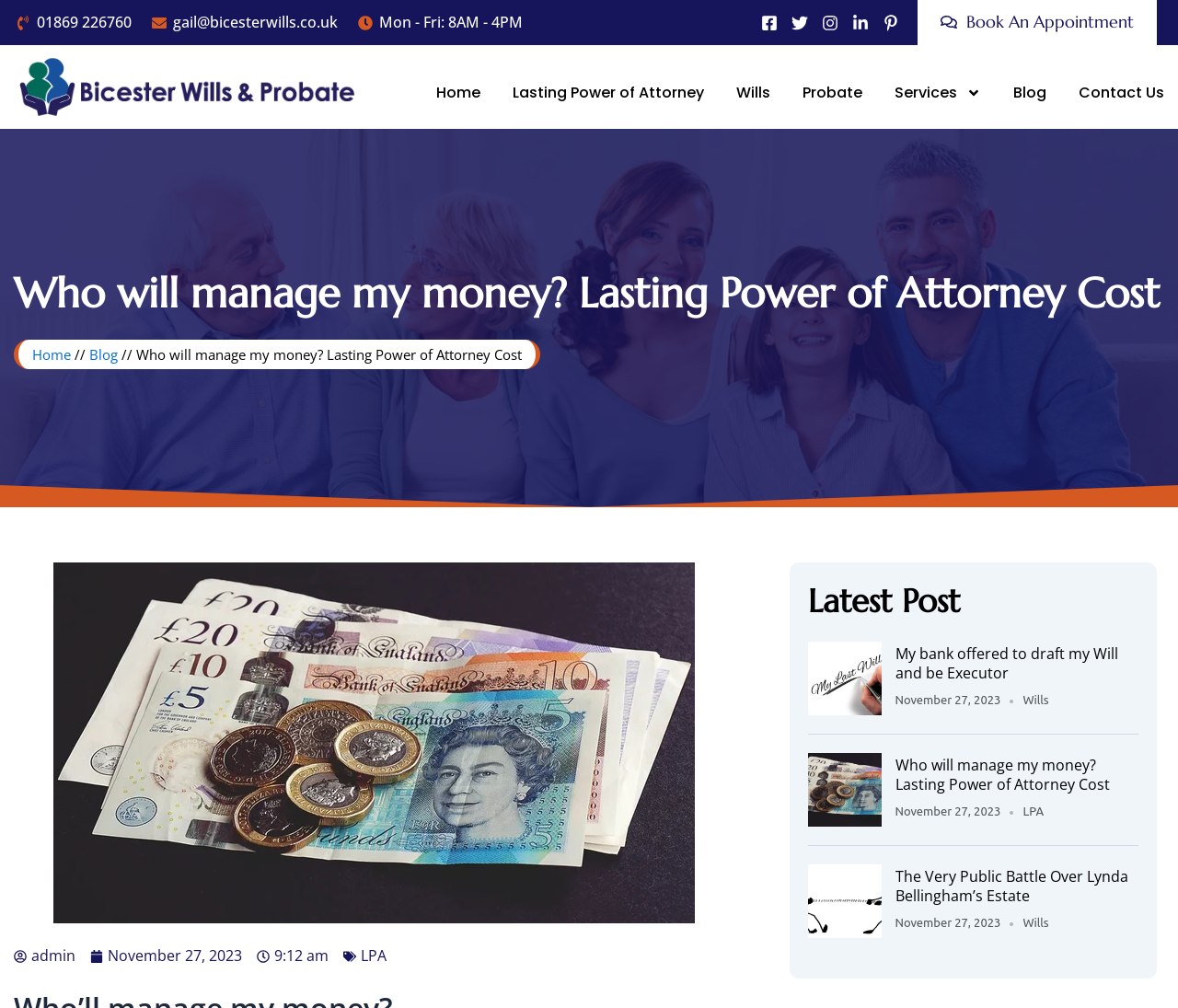Please determine the bounding box coordinates for the element that should be clicked to follow these instructions: "Visit the Facebook page".

[0.646, 0.014, 0.66, 0.031]